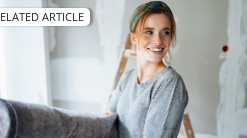What is the woman doing in the image? Refer to the image and provide a one-word or short phrase answer.

Rolling up a carpet